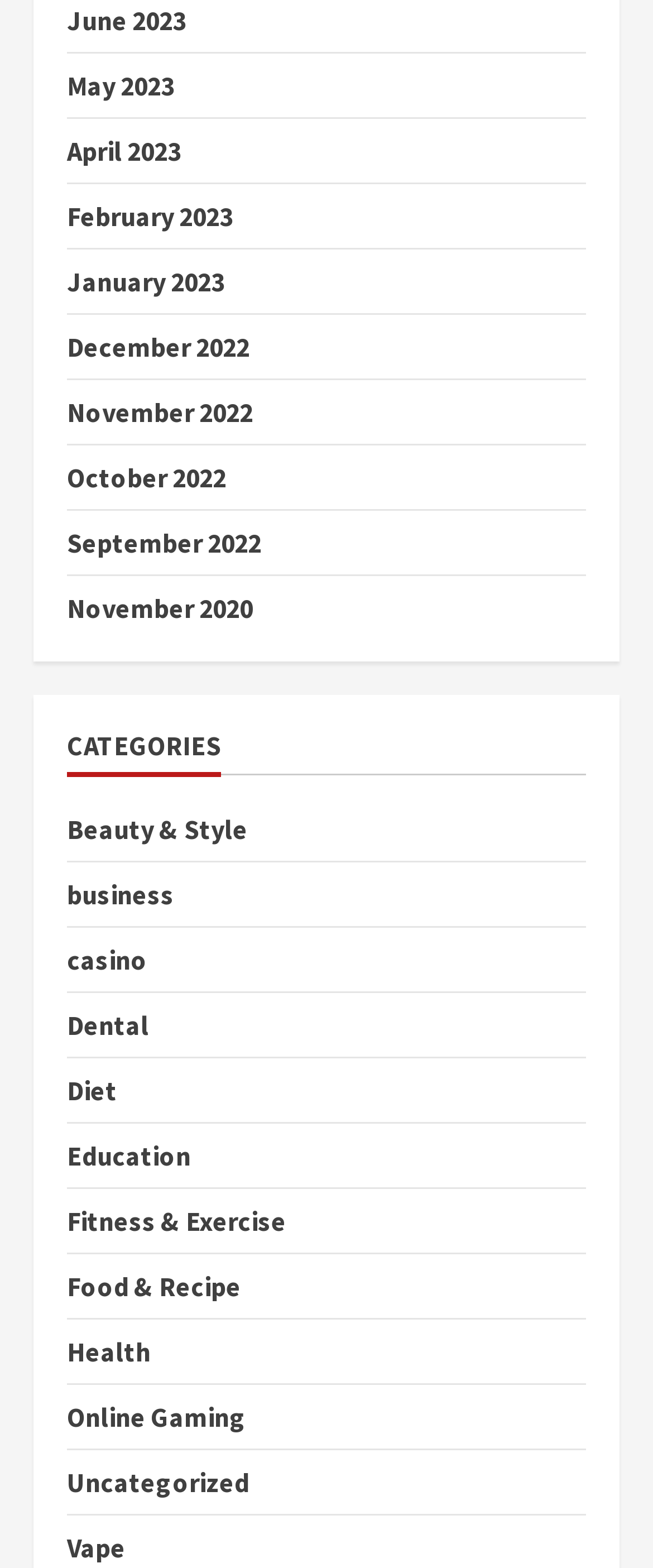What is the last month listed?
Please give a detailed and elaborate answer to the question based on the image.

I looked at the links with month names and found that the last month listed is November 2020.